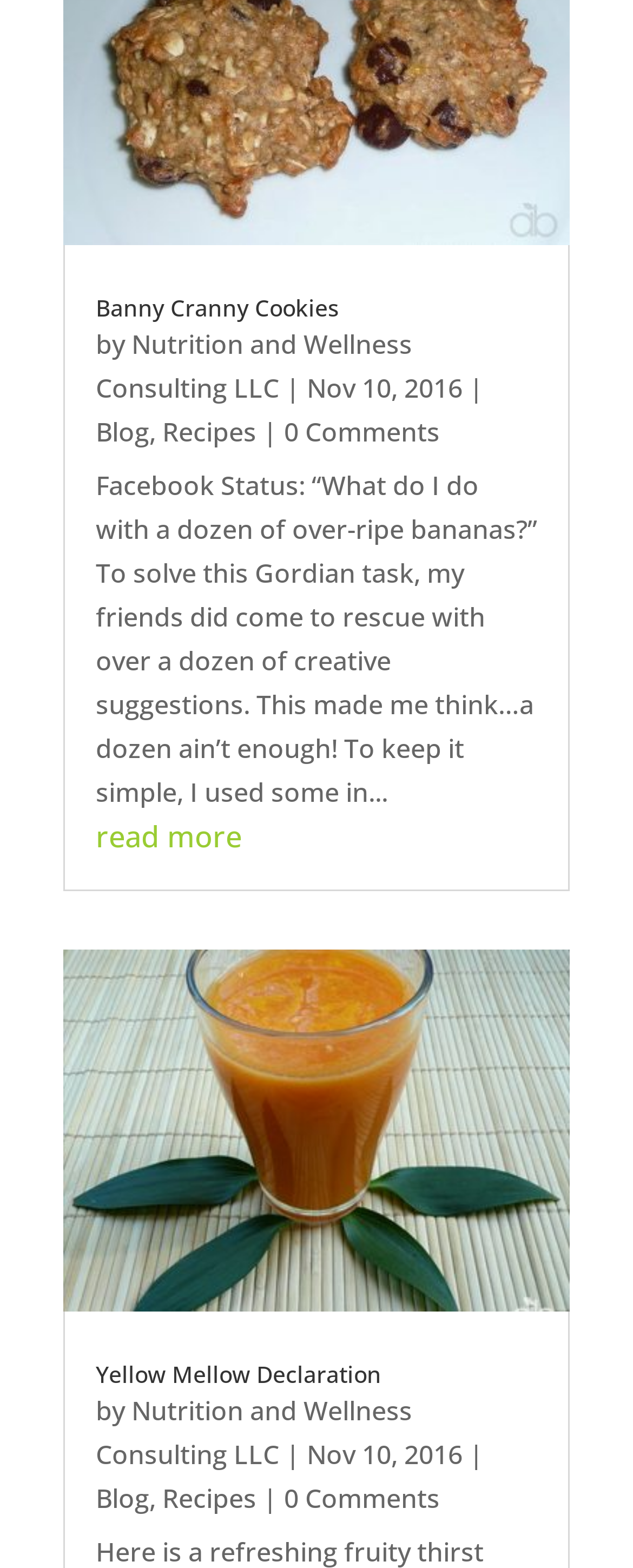What is the title of the second blog post?
Using the image, give a concise answer in the form of a single word or short phrase.

Yellow Mellow Declaration